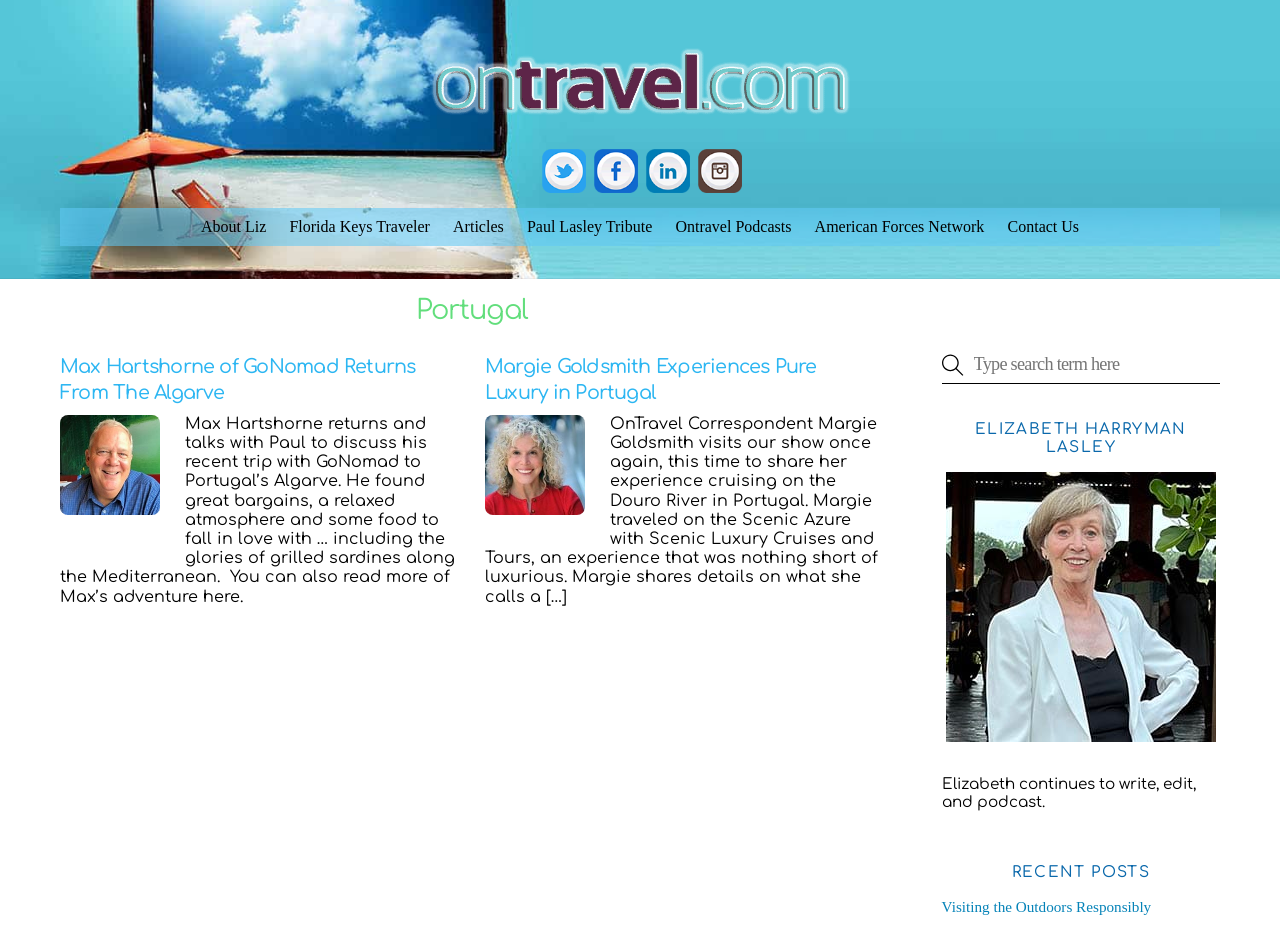What is the name of the website?
Look at the image and answer the question using a single word or phrase.

OnTravel.com